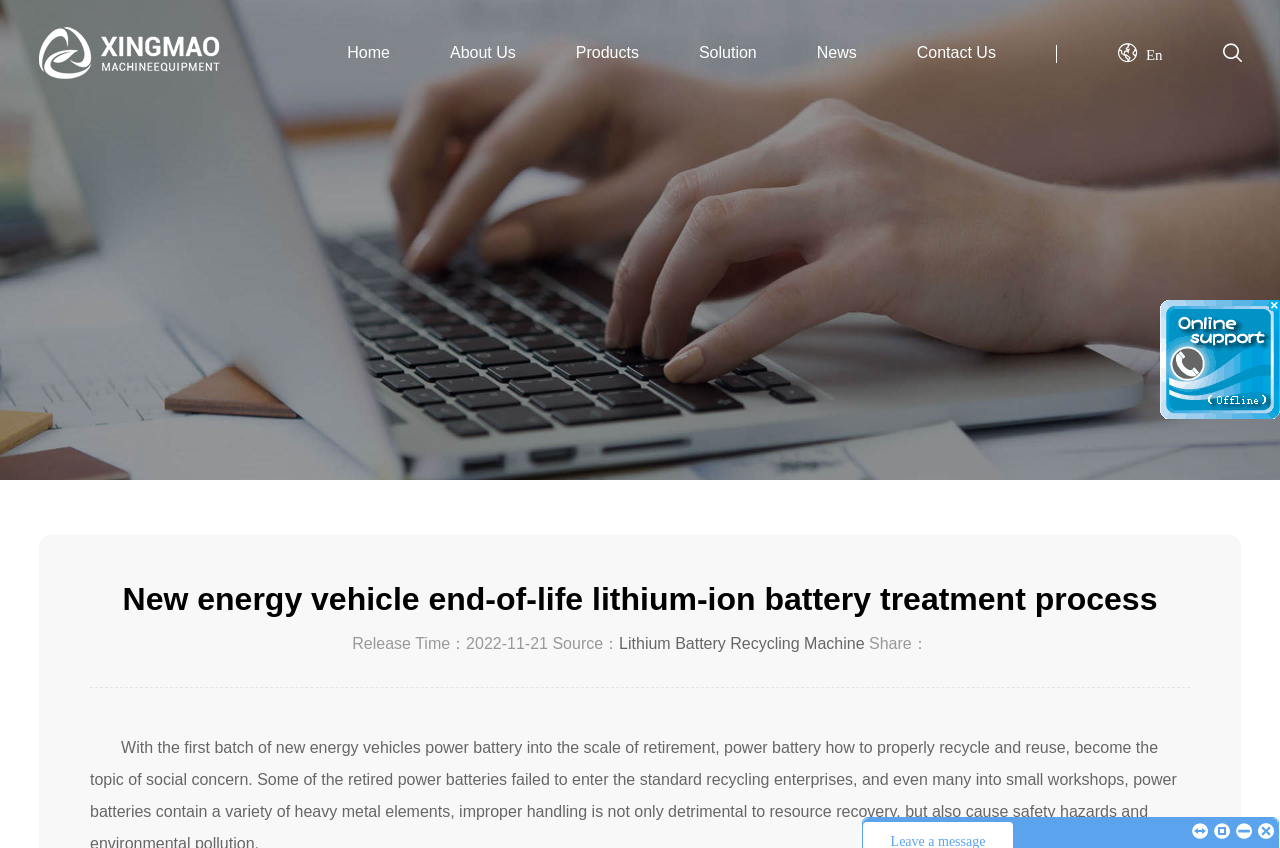Extract the text of the main heading from the webpage.

New energy vehicle end-of-life lithium-ion battery treatment process